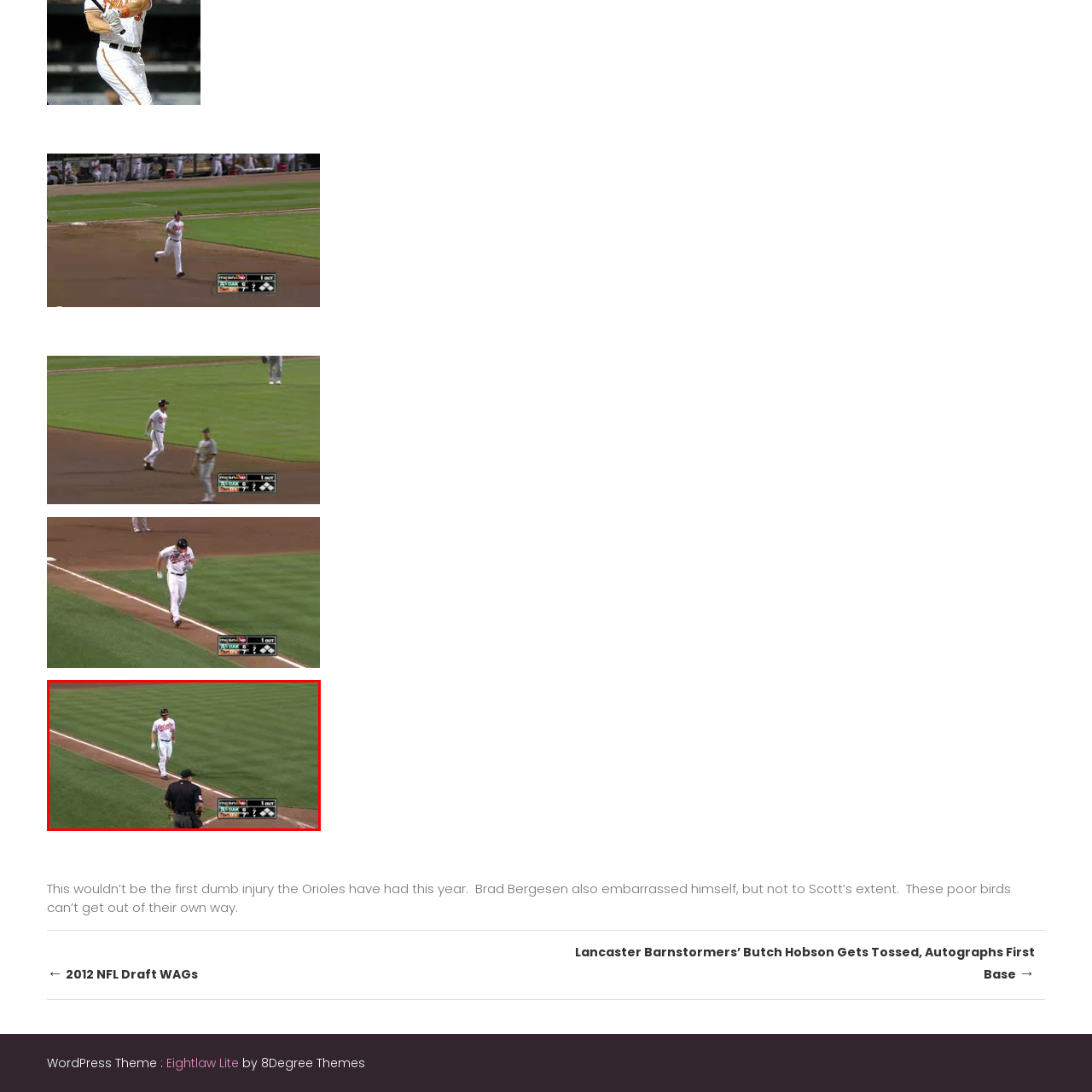Examine the section enclosed by the red box and give a brief answer to the question: What is the current score of the game?

6-7